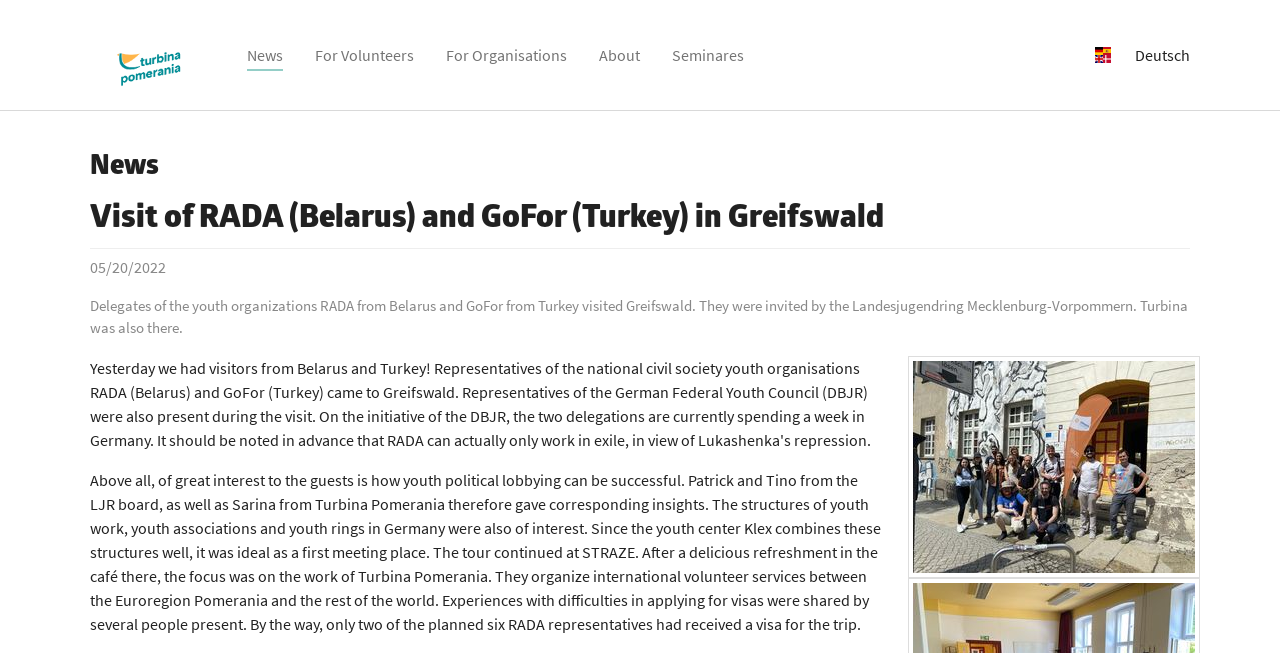Refer to the image and provide an in-depth answer to the question:
What is the name of the youth center mentioned in the text?

I found this answer by reading the text on the webpage, which mentions 'the youth center Klex' as a meeting place for the guests.